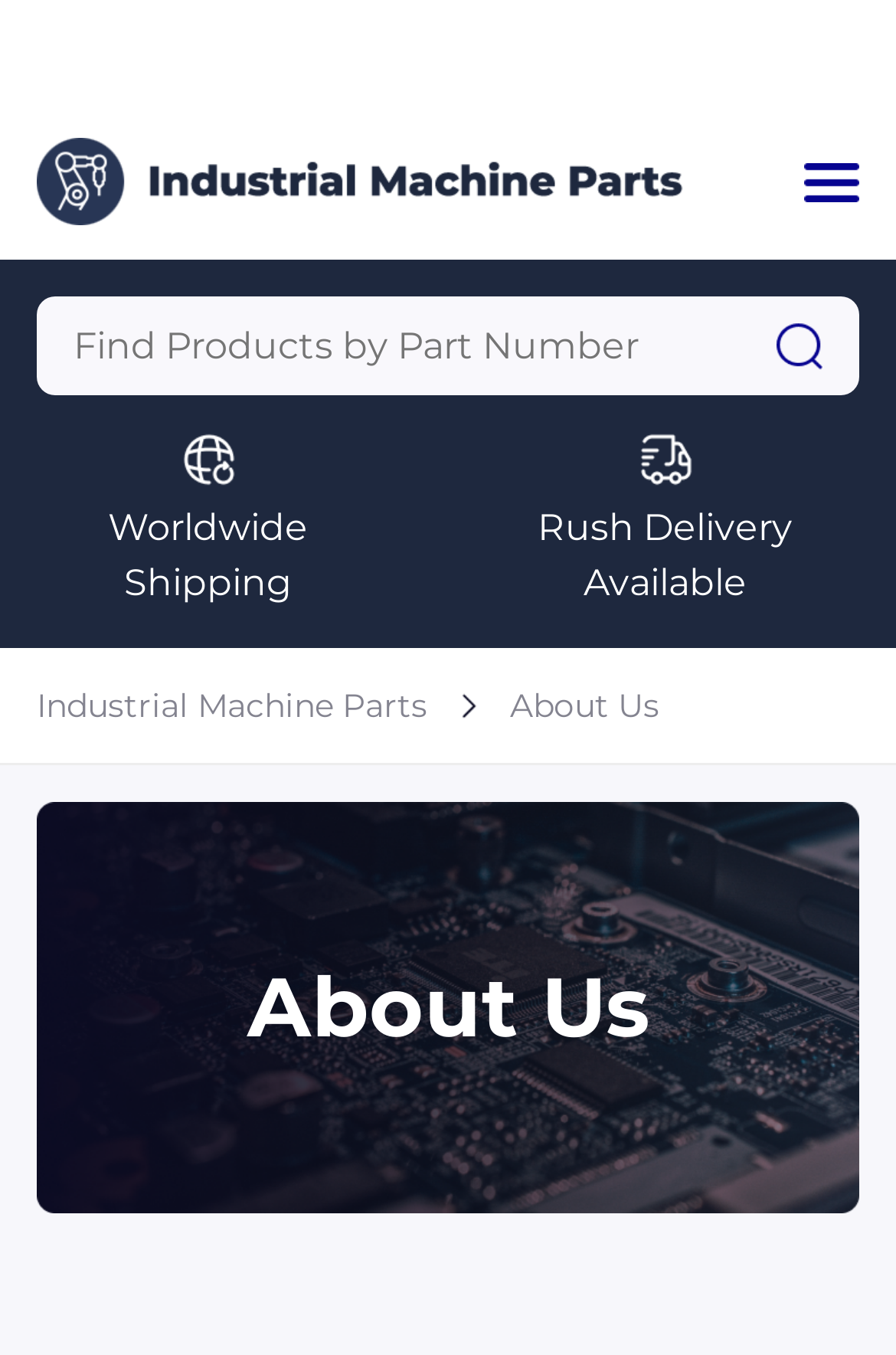Find and indicate the bounding box coordinates of the region you should select to follow the given instruction: "go to Home page".

[0.062, 0.232, 0.938, 0.273]